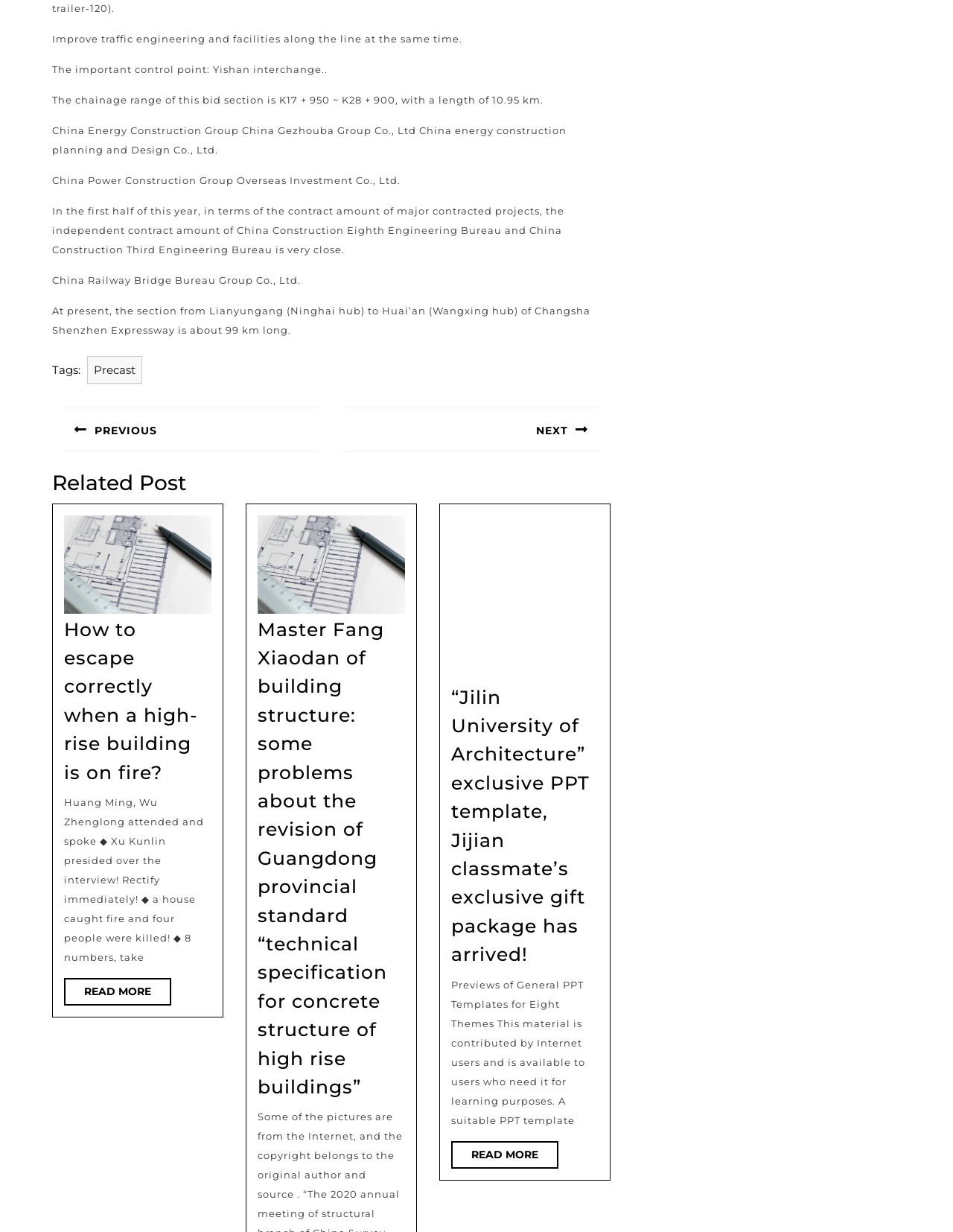What is the name of the university mentioned in the third article?
Using the image, elaborate on the answer with as much detail as possible.

The third article mentions Jilin University of Architecture, as indicated by the heading element with the text '“Jilin University of Architecture” exclusive PPT template, Jijian classmate’s exclusive gift package has arrived!'